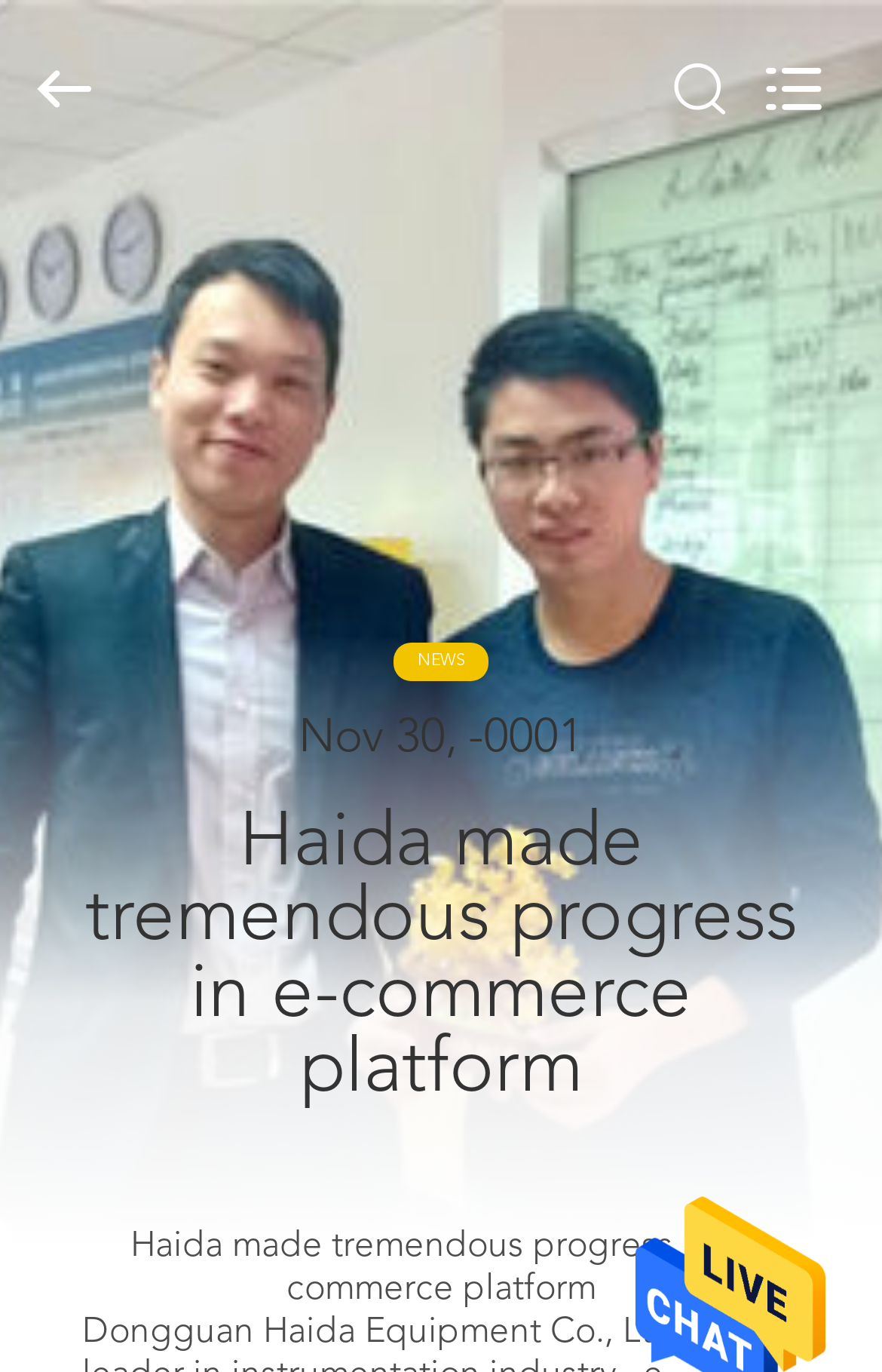Construct a thorough caption encompassing all aspects of the webpage.

The webpage appears to be a news article page, specifically about Haida's progress in e-commerce platforms. At the top, there is a search box that spans almost the entire width of the page, allowing users to search for specific content. Below the search box, there is a navigation menu with links to various sections of the website, including HOME, PRODUCTS, ABOUT US, FACTORY TOUR, QUALITY CONTROL, CONTACT US, and REQUEST A QUOTE. These links are aligned to the left side of the page.

At the very top of the page, there is a copyright notice that reads "Copyright © 2013 - 2024 qc-test.com. All Rights Reserved." This notice is positioned at the top-left corner of the page.

The main content of the page is a news article with the title "Haida made tremendous progress in e-commerce platform", which is also the title of the webpage. The title is displayed prominently at the top of the article, and there is an image associated with the article that spans the entire width of the page.

Below the title, there is a label that reads "NEWS" and a date "Nov 30, -0001", which likely indicates the publication date of the article. The article's content is not explicitly described in the accessibility tree, but it is likely to be a detailed report on Haida's progress in e-commerce platforms.

Overall, the webpage has a simple and organized layout, with clear headings and concise text. The navigation menu and search box are easily accessible, and the main content is prominently displayed.